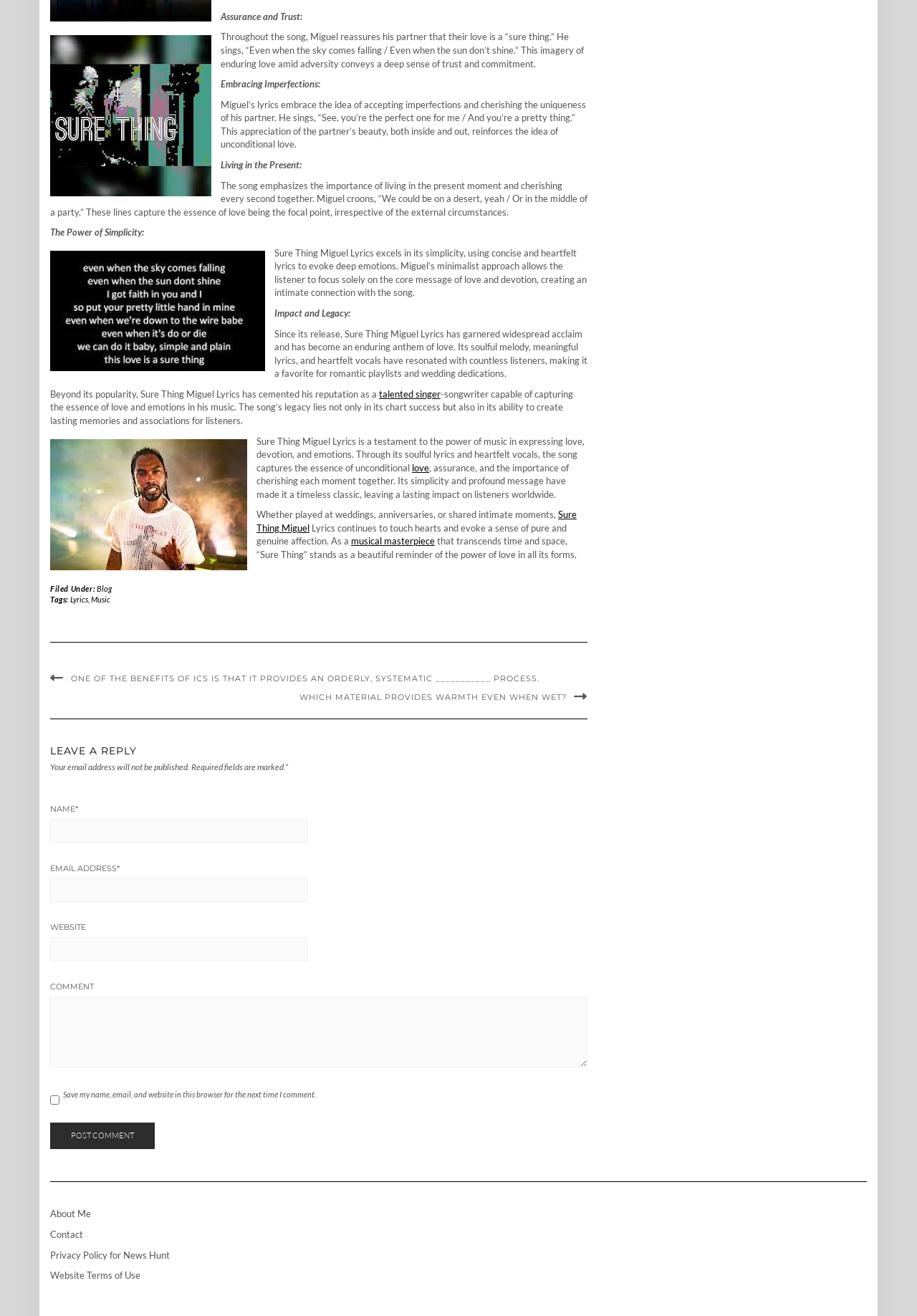Give a concise answer of one word or phrase to the question: 
How many sections are there in the webpage?

5